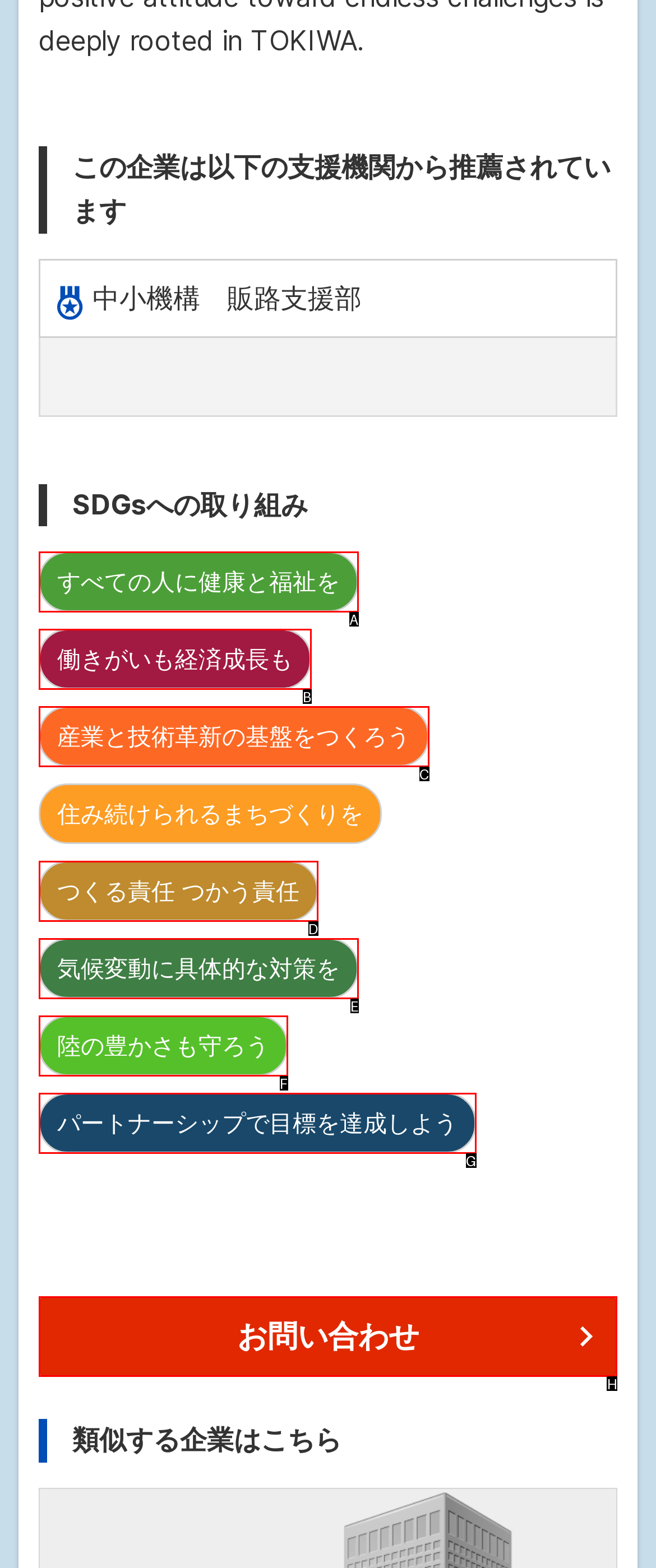Tell me the correct option to click for this task: Contact us
Write down the option's letter from the given choices.

H